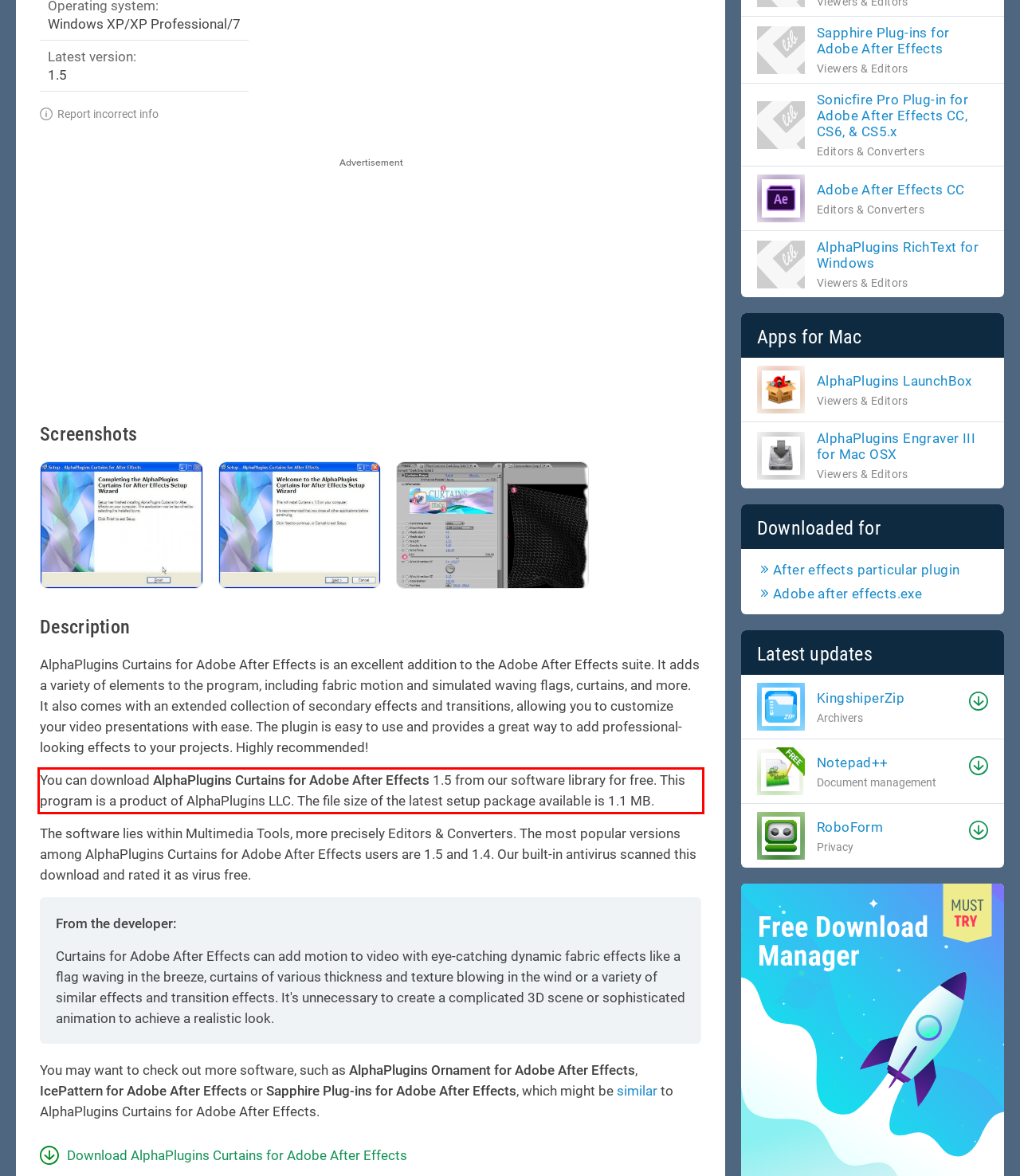You have a webpage screenshot with a red rectangle surrounding a UI element. Extract the text content from within this red bounding box.

You can download AlphaPlugins Curtains for Adobe After Effects 1.5 from our software library for free. This program is a product of AlphaPlugins LLC. The file size of the latest setup package available is 1.1 MB.